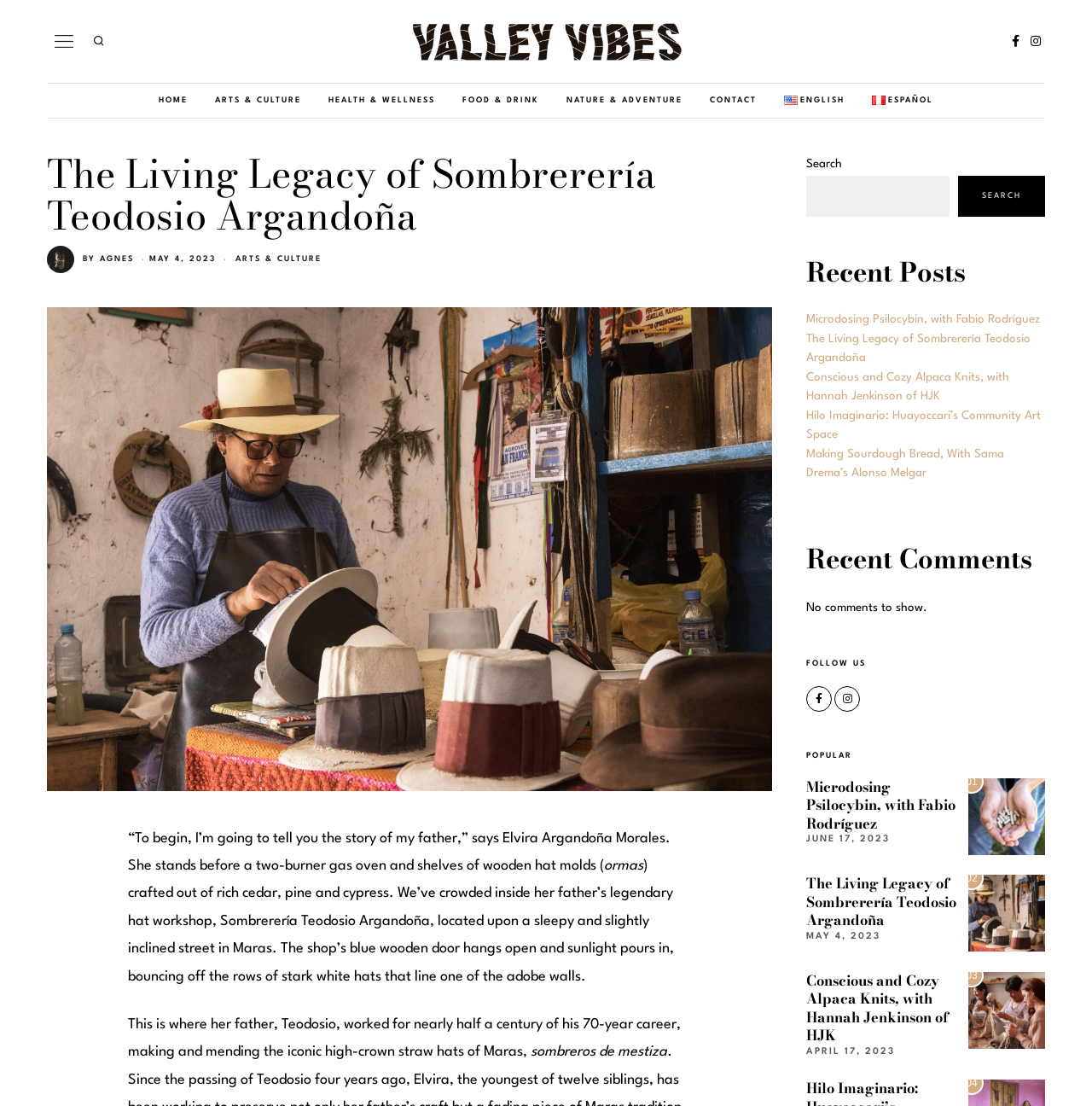What is the type of hats mentioned in the article?
Respond with a short answer, either a single word or a phrase, based on the image.

High-crown straw hats